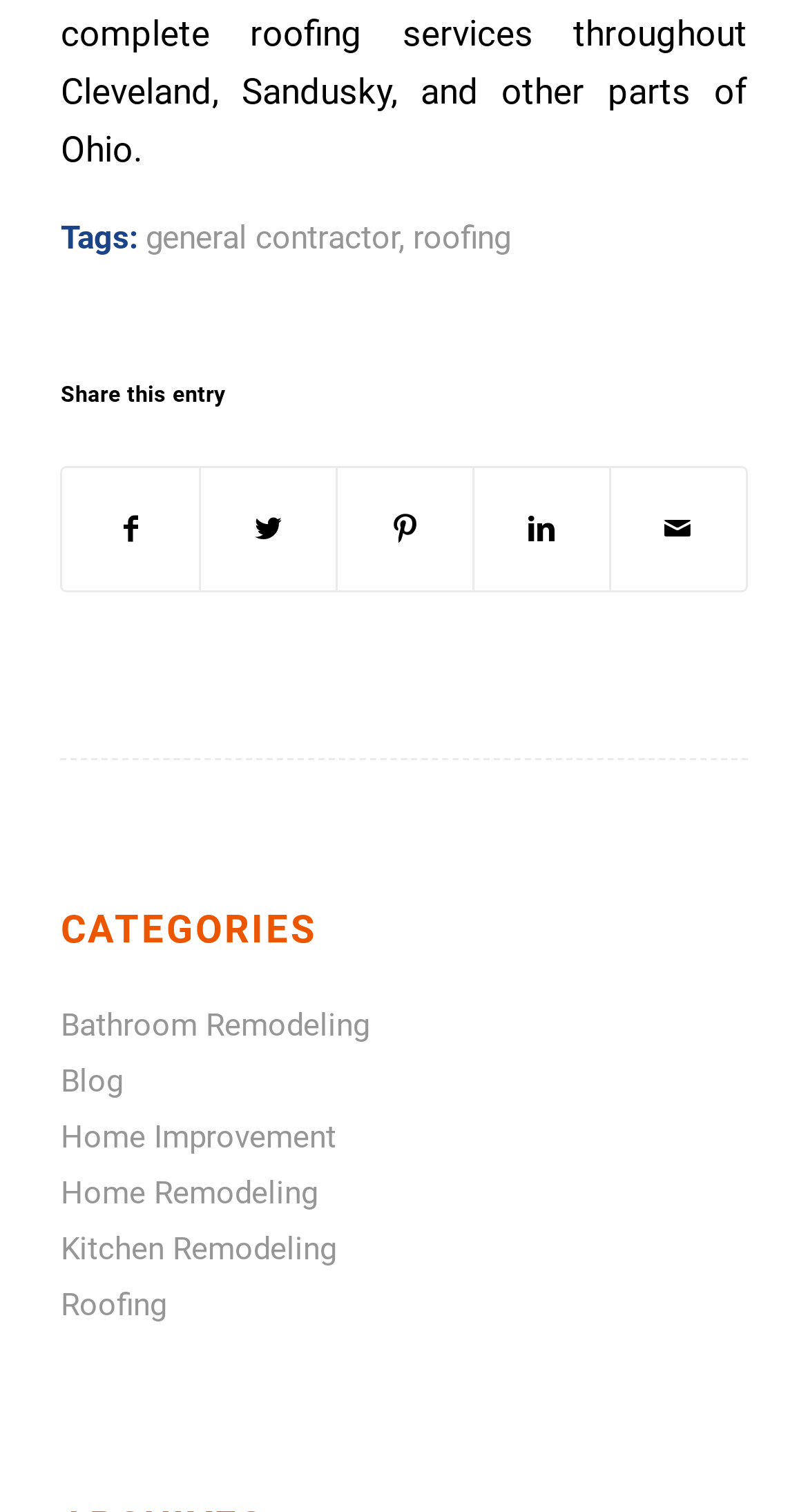What tags are associated with the current entry?
Could you please answer the question thoroughly and with as much detail as possible?

In the footer section, I found a 'Tags:' label followed by two links, 'general contractor' and 'roofing', which suggests that these are the tags associated with the current entry.